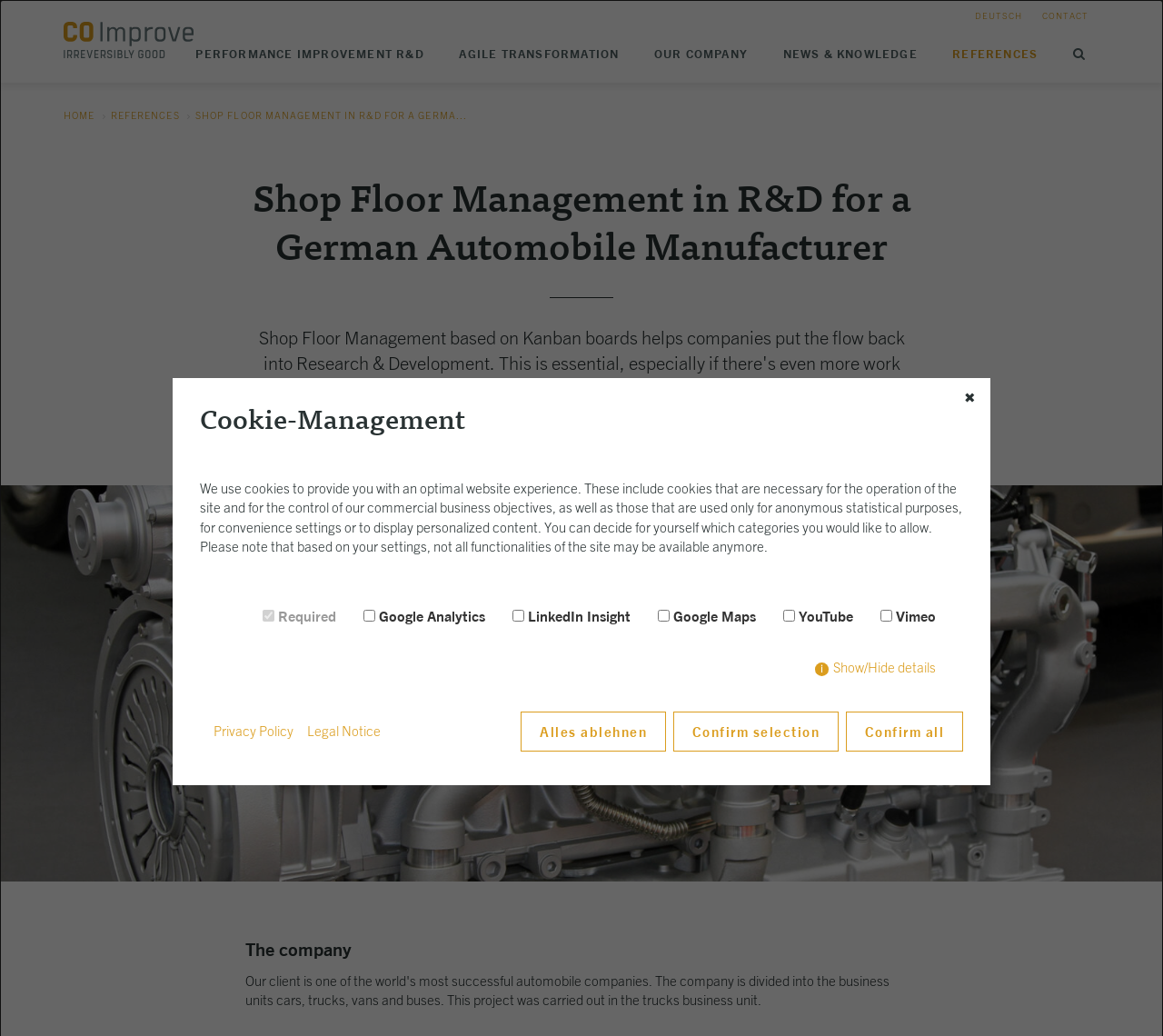Reply to the question with a brief word or phrase: What is the function of the 'SEARCH' link?

To search the website